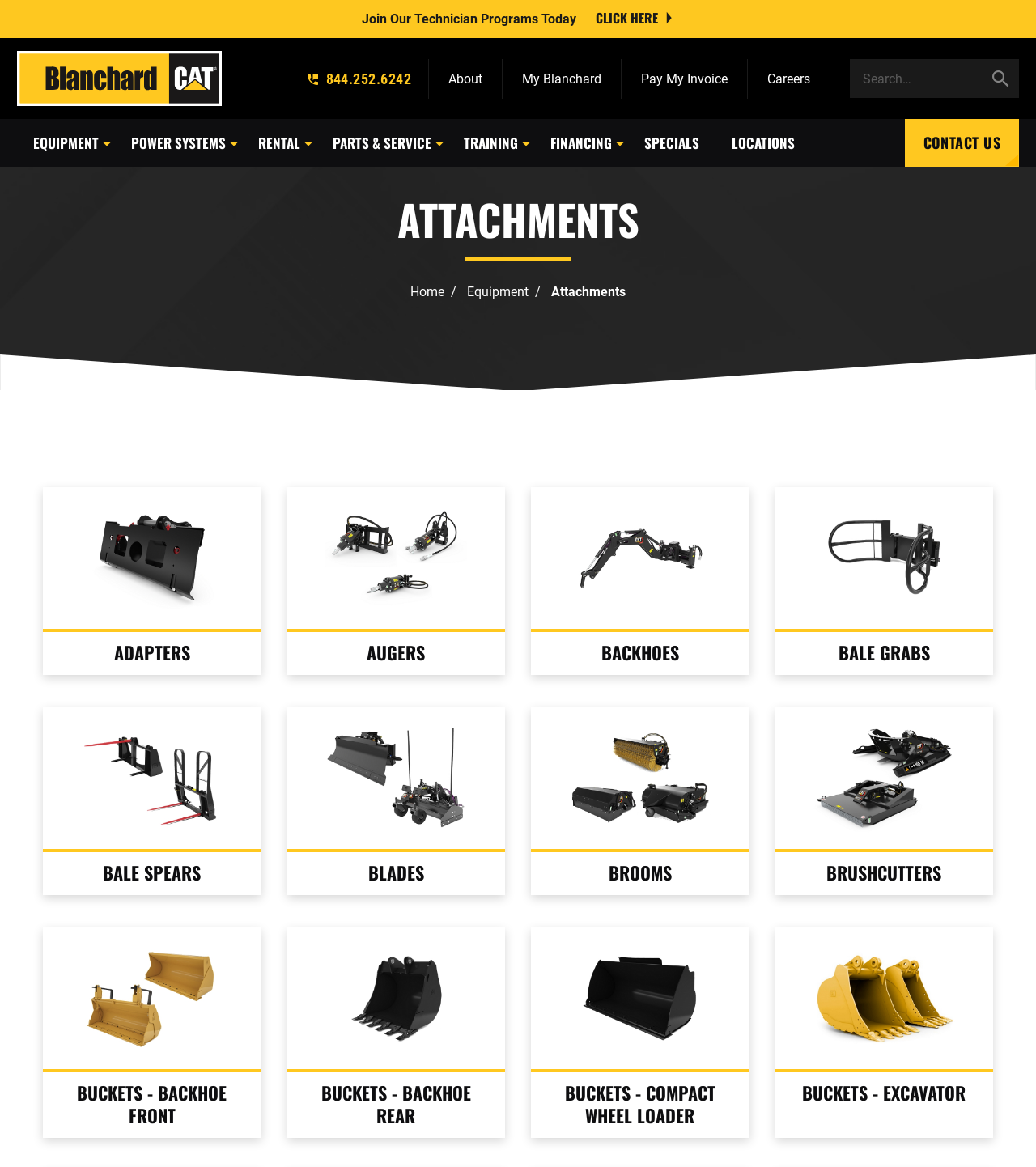Create a detailed description of the webpage's content and layout.

This webpage is about Cat equipment attachments and work tools offered by Blanchard Machinery. At the top, there is a prominent call-to-action to join their technician programs. Below that, there is a navigation menu with links to various sections of the website, including "About", "My Blanchard", "Pay My Invoice", "Careers", and a search bar. 

To the left of the navigation menu, there is a logo of Blanchard Machinery, along with a phone number and a link to contact them. Below the navigation menu, there are several categories of equipment attachments, including "EQUIPMENT", "POWER SYSTEMS", "RENTAL", "PARTS & SERVICE", "TRAINING", "FINANCING", "SPECIALS", and "LOCATIONS". 

The main content of the webpage is divided into several sections, each featuring a different type of attachment, such as adapters, augers, backhoes, bale grabs, and more. Each section has a heading and a link to learn more about the specific attachment. There are a total of 12 sections, arranged in three rows. 

At the top right corner of the webpage, there is a banner with a call-to-action to get more out of Cat equipment.